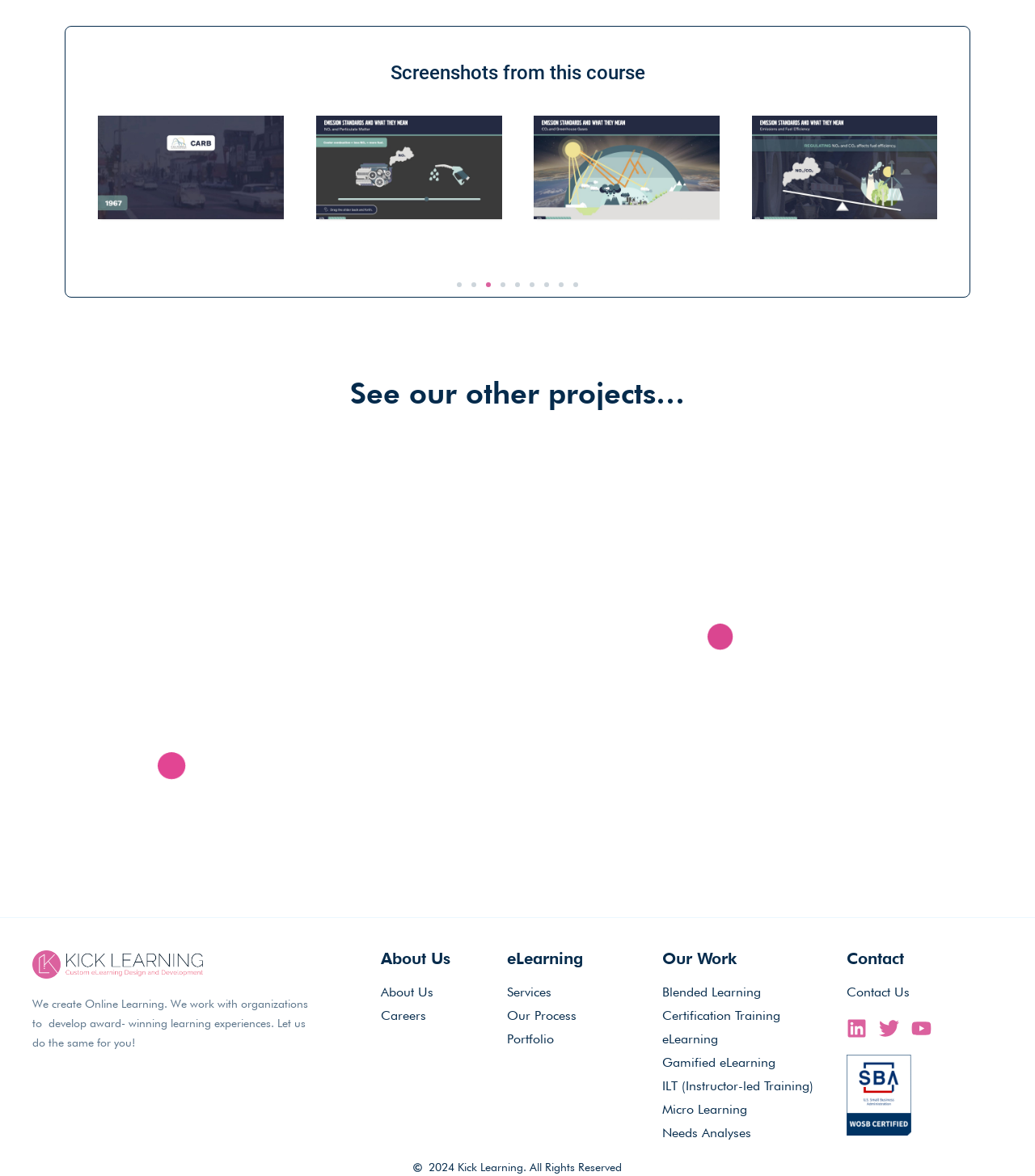Please identify the bounding box coordinates for the region that you need to click to follow this instruction: "Contact us through email".

None